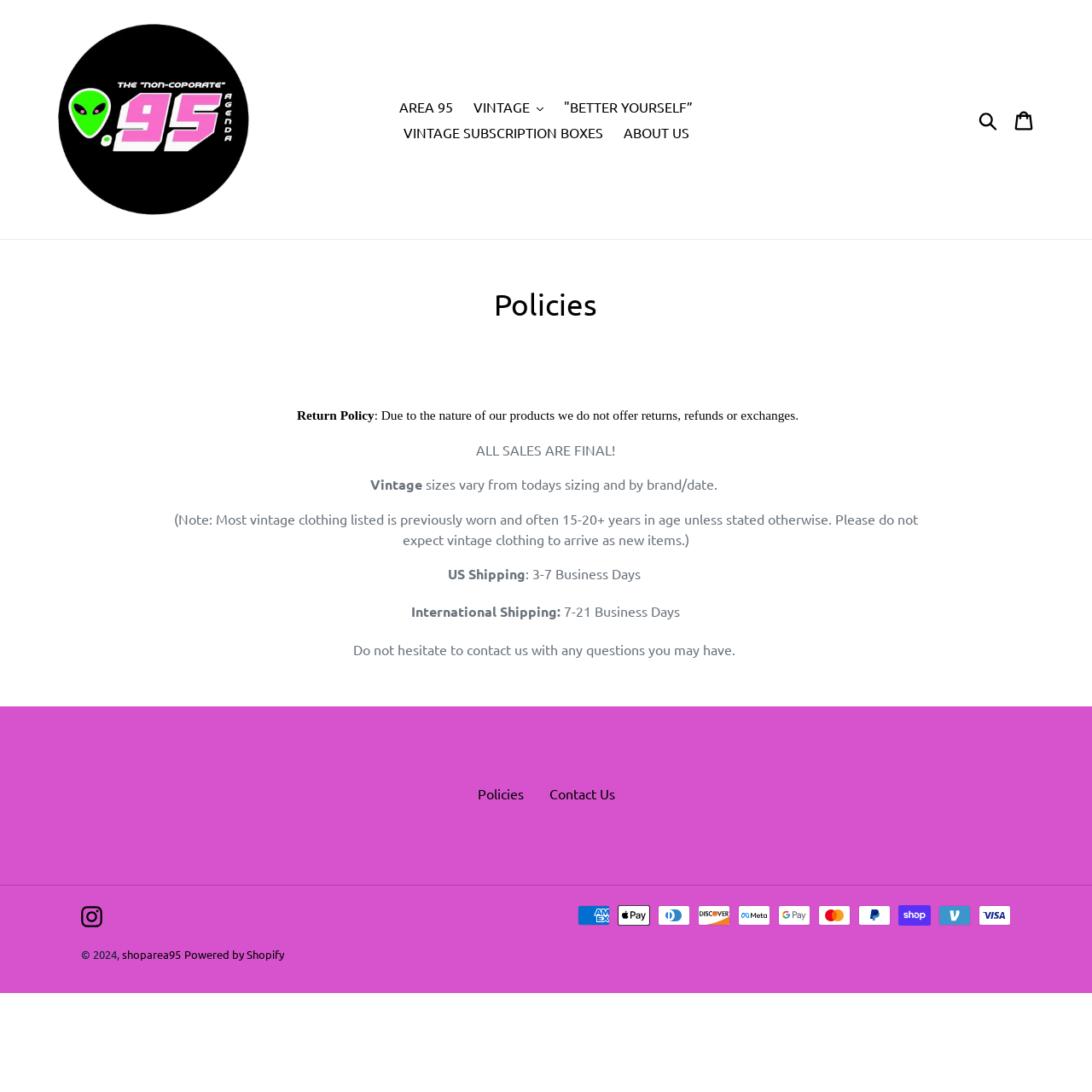Please identify the bounding box coordinates of the element's region that needs to be clicked to fulfill the following instruction: "Visit our Facebook page". The bounding box coordinates should consist of four float numbers between 0 and 1, i.e., [left, top, right, bottom].

None